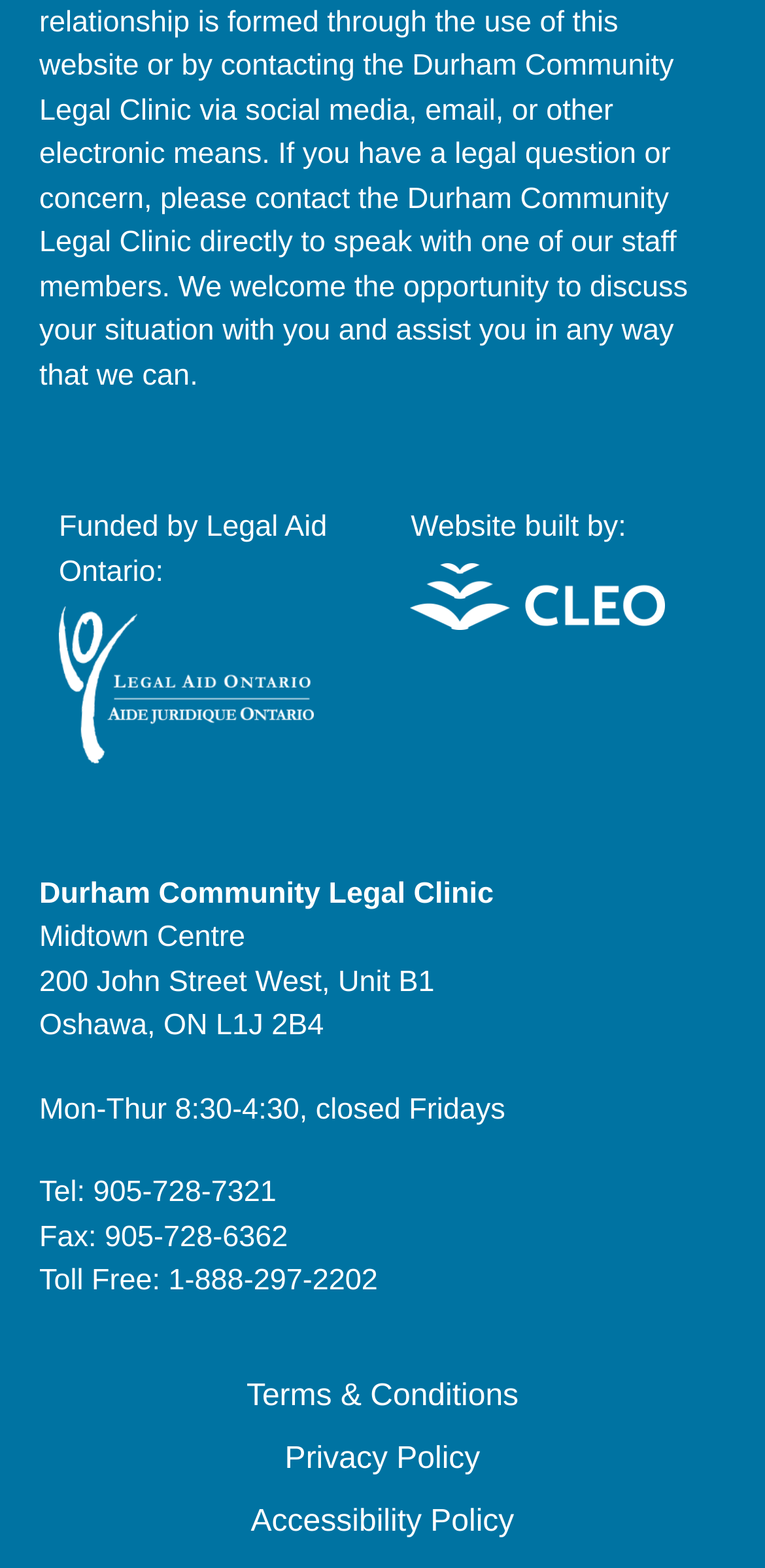Using the given element description, provide the bounding box coordinates (top-left x, top-left y, bottom-right x, bottom-right y) for the corresponding UI element in the screenshot: Accessibility Policy

[0.328, 0.96, 0.672, 0.982]